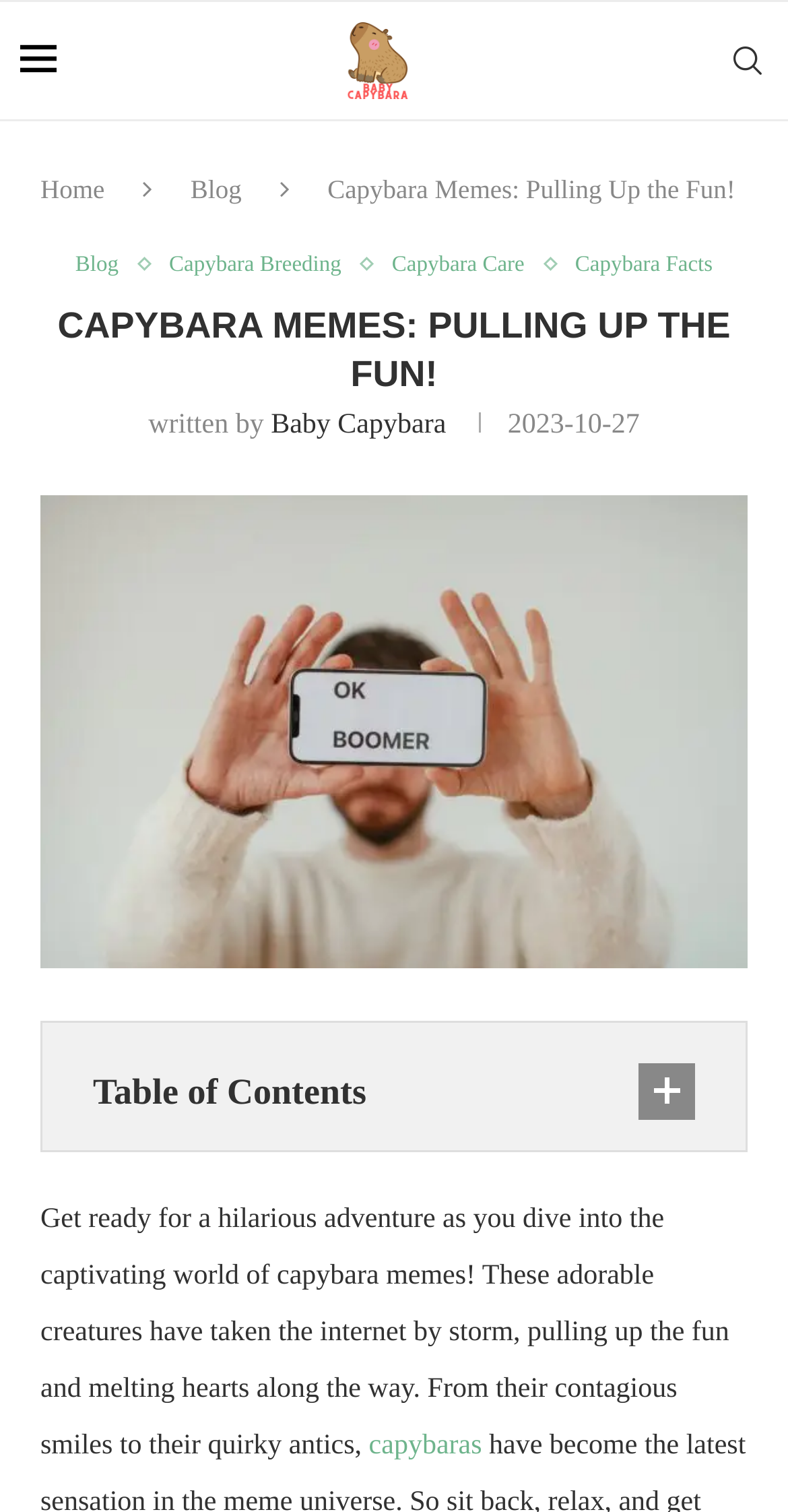Create a detailed narrative of the webpage’s visual and textual elements.

This webpage is dedicated to capybara memes, featuring a collection of entertaining content. At the top left corner, there is a small image, and next to it, a link to "Baby Capybara" with an accompanying image. On the top right corner, there is a search link. 

Below the top section, there are navigation links to "Home", "Blog", and others. The main title "Capybara Memes: Pulling Up the Fun!" is prominently displayed, followed by a series of links to related topics such as "Capybara Breeding", "Capybara Care", and "Capybara Facts". 

Further down, there is a heading "CAPYBARA MEMES: PULLING UP THE FUN!" in a larger font size. Below this heading, there is a text "written by" followed by a link to "Baby Capybara", and a timestamp "2023-10-27". 

On the left side, there is a large image that takes up most of the vertical space. Below the image, there is a table of contents section, and a link with an arrow icon. 

The main content of the webpage starts with a paragraph that introduces the joy of capybara memes, describing how they have taken the internet by storm and melted hearts along the way. The text continues to describe the adorable creatures and their quirky antics. There is also a link to "capybaras" within the paragraph.